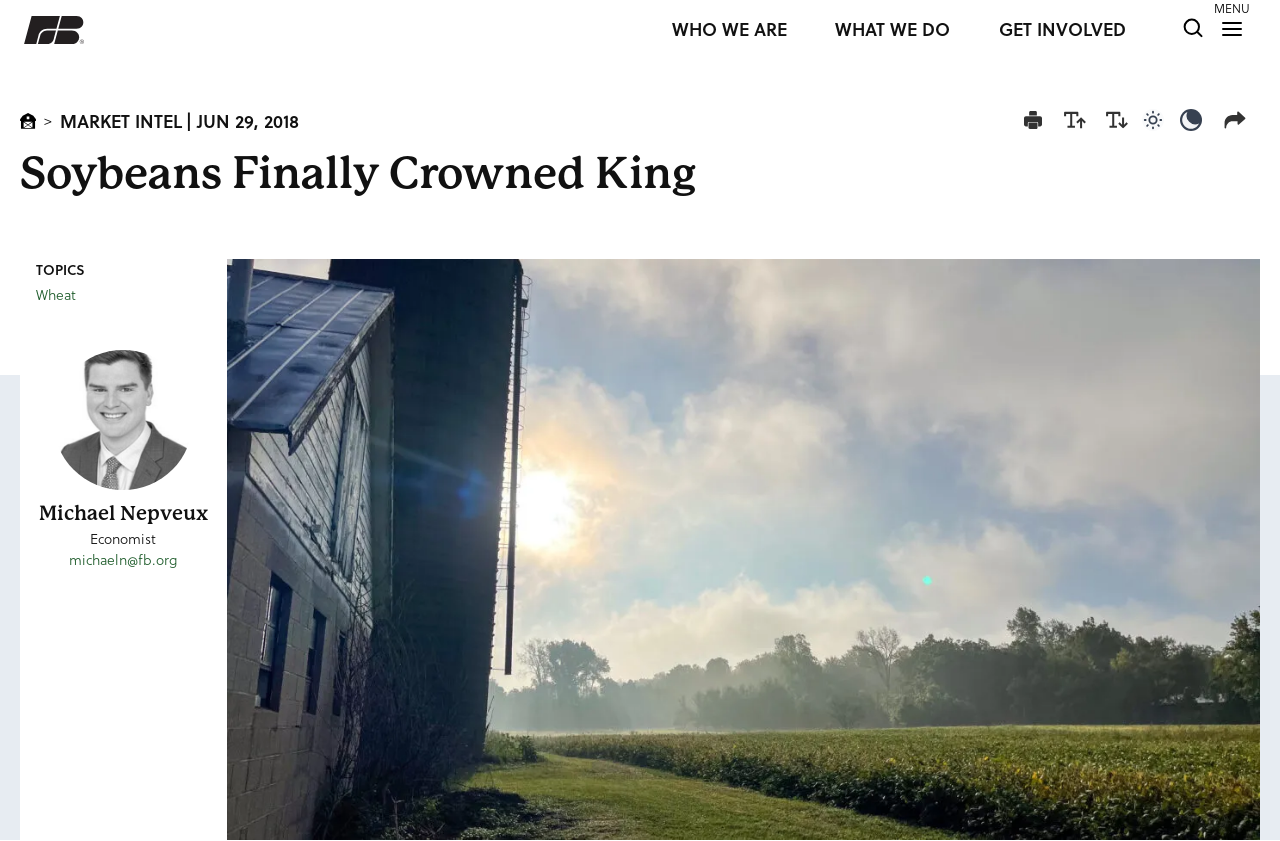Identify the bounding box coordinates of the clickable region required to complete the instruction: "View the 'Pool Renovation - Enhancing Your Swimming Pool Experience' post". The coordinates should be given as four float numbers within the range of 0 and 1, i.e., [left, top, right, bottom].

None